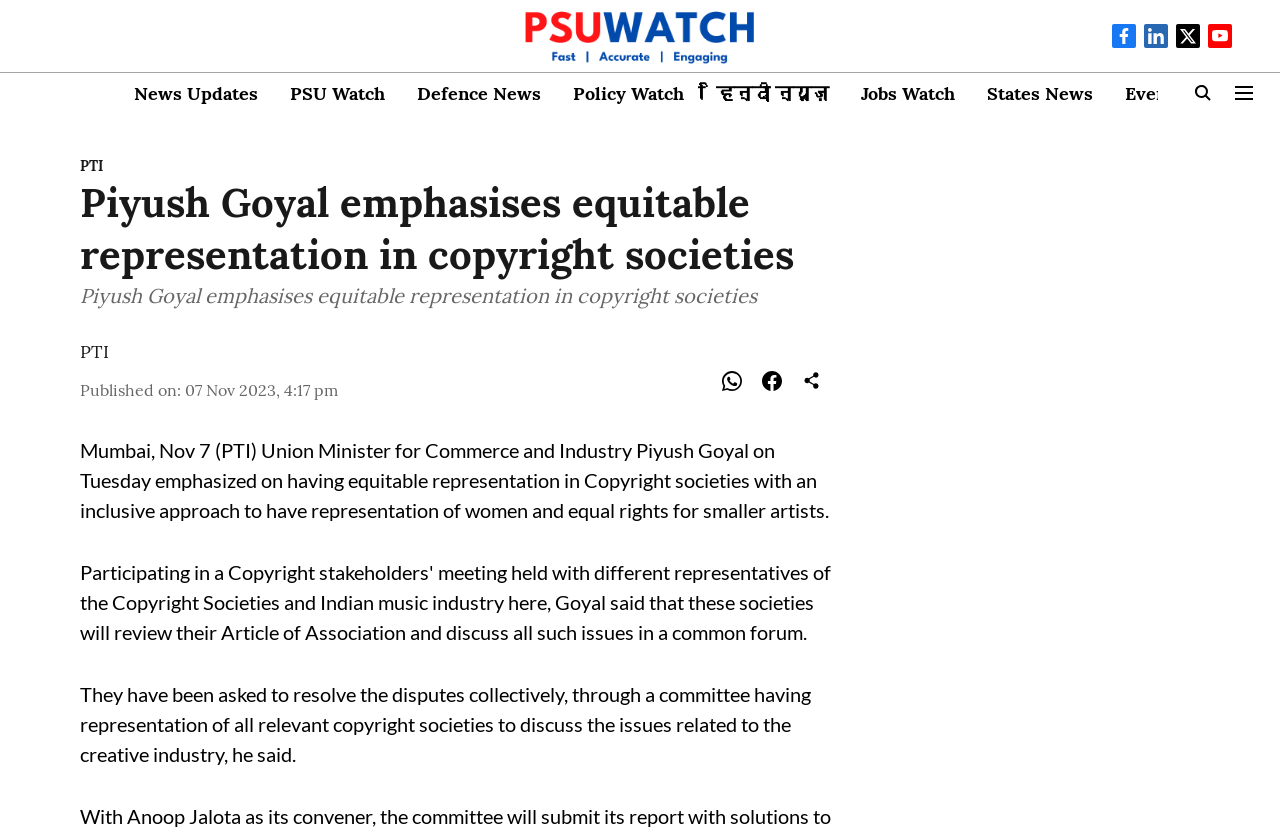What is the name of the Union Minister mentioned in the article?
Could you answer the question with a detailed and thorough explanation?

The article mentions the name of the Union Minister for Commerce and Industry, which is Piyush Goyal, as stated in the sentence 'Mumbai, Nov 7 (PTI) Union Minister for Commerce and Industry Piyush Goyal on Tuesday emphasized on having equitable representation in Copyright societies...'.